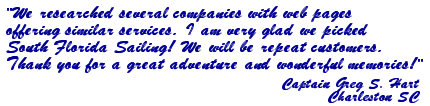Describe the image with as much detail as possible.

The image features a heartfelt testimonial from Captain Greg S. Hart, based in Charleston, SC. In his message, Captain Hart expresses his satisfaction after researching various companies that provide similar sailing services. He articulates his gratitude for choosing South Florida Sailing, stating, "We will be repeat customers!" This sentiment highlights the positive experience and memorable adventures he enjoyed, suggesting that South Florida Sailing offers exceptional services that left a lasting impression. The text is elegantly styled, emphasizing the captain's appreciation and the emotional connection formed through his sailing experience.